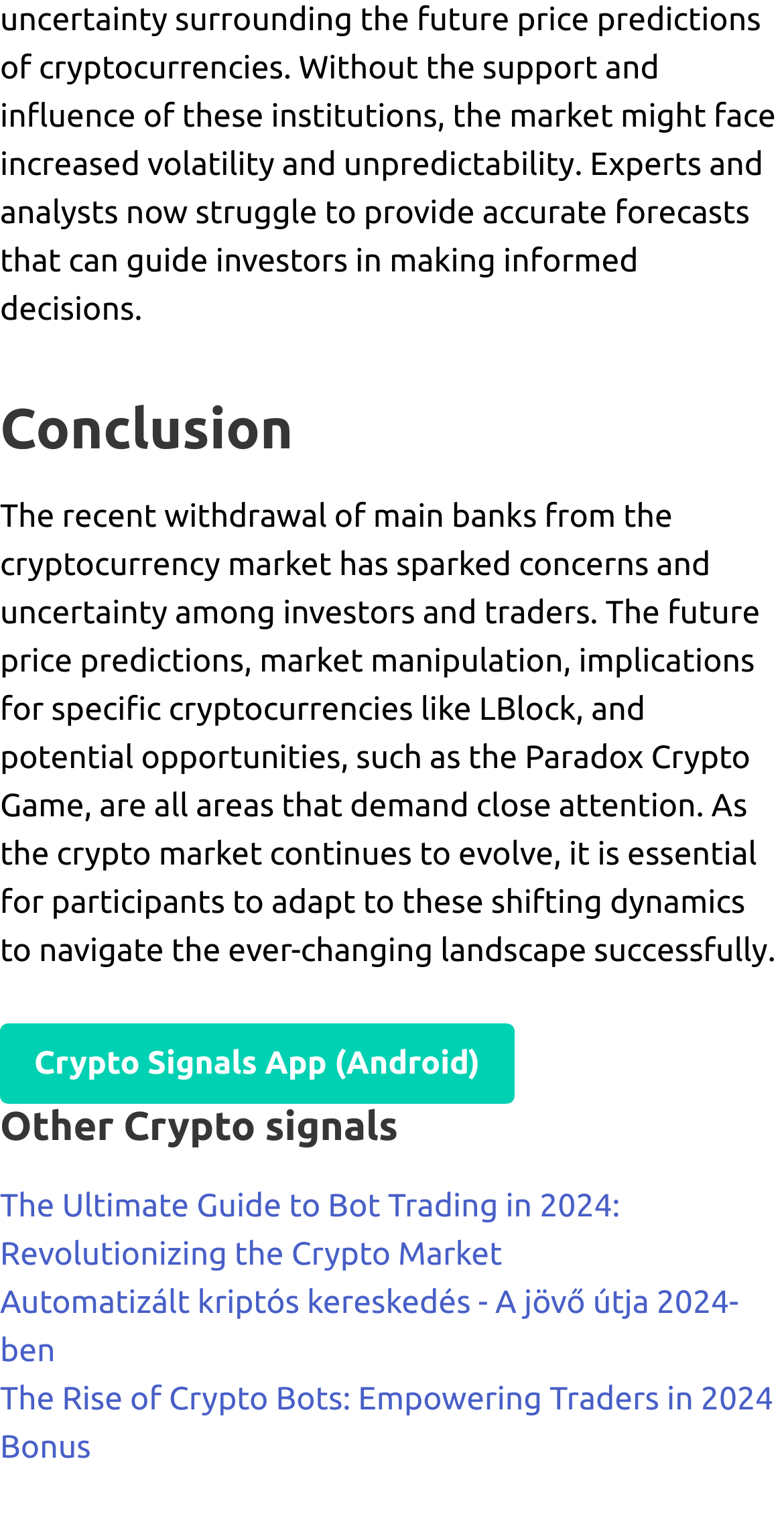For the element described, predict the bounding box coordinates as (top-left x, top-left y, bottom-right x, bottom-right y). All values should be between 0 and 1. Element description: Community Hospice & Palliative Care

None